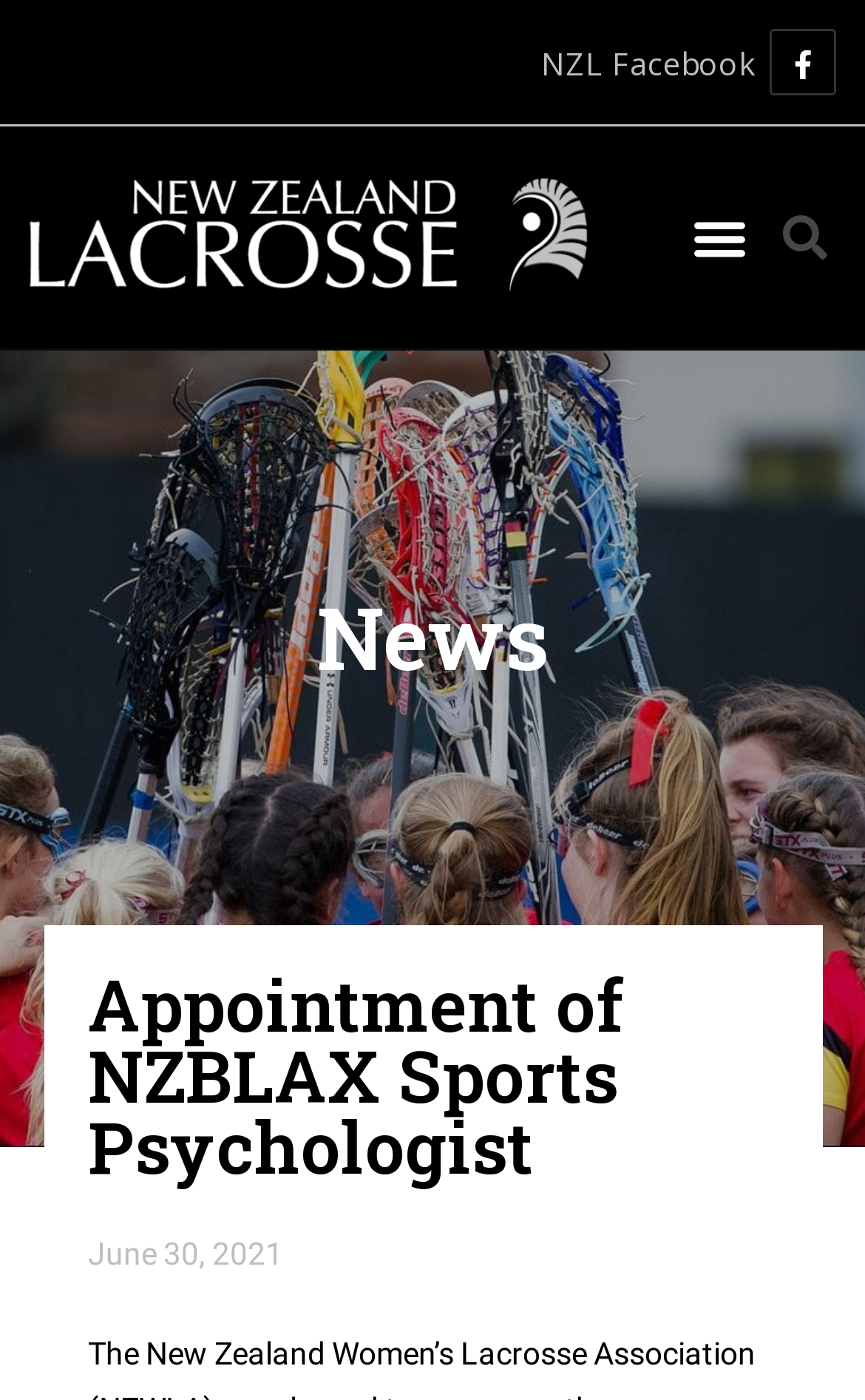Generate a thorough explanation of the webpage's elements.

The webpage is about the New Zealand Women's Lacrosse Association (NZWLA) and features an announcement about the appointment of a sports psychologist for the New Zealand Women's Lacrosse Team. 

At the top of the page, there is a Facebook link with the text "NZL Facebook" on the right side, accompanied by a Facebook icon on the far right. Below this, there is a menu toggle button on the right side, next to a search bar with a search button. 

On the left side of the page, there is a main navigation menu with a "News" heading. Below this, there is a prominent heading that reads "Appointment of NZBLAX Sports Psychologist". This heading is followed by a subheading or a date, "June 30, 2021", which is displayed in a smaller font size.